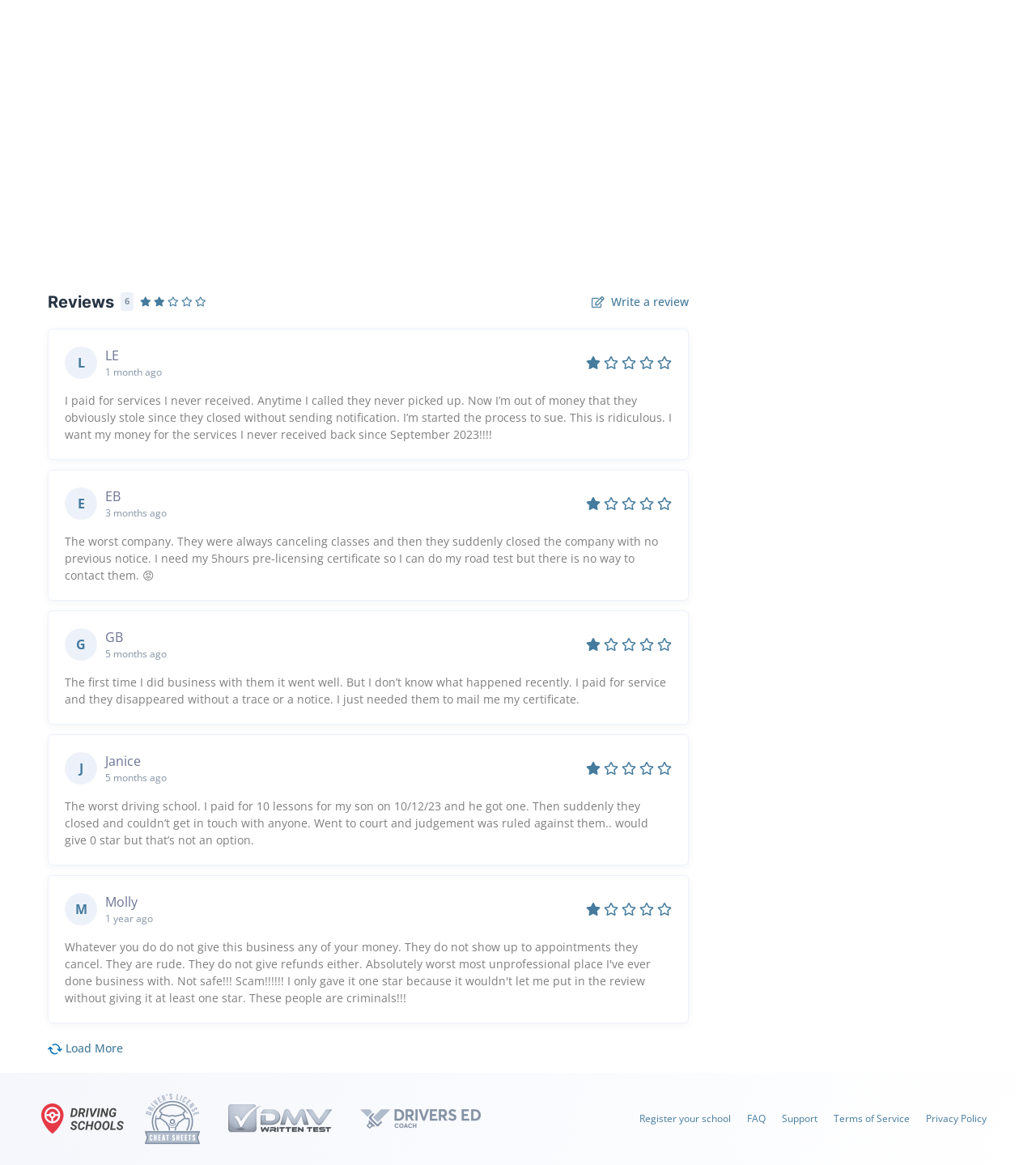What is the purpose of the 'Write a review' button?
Use the screenshot to answer the question with a single word or phrase.

To submit a review